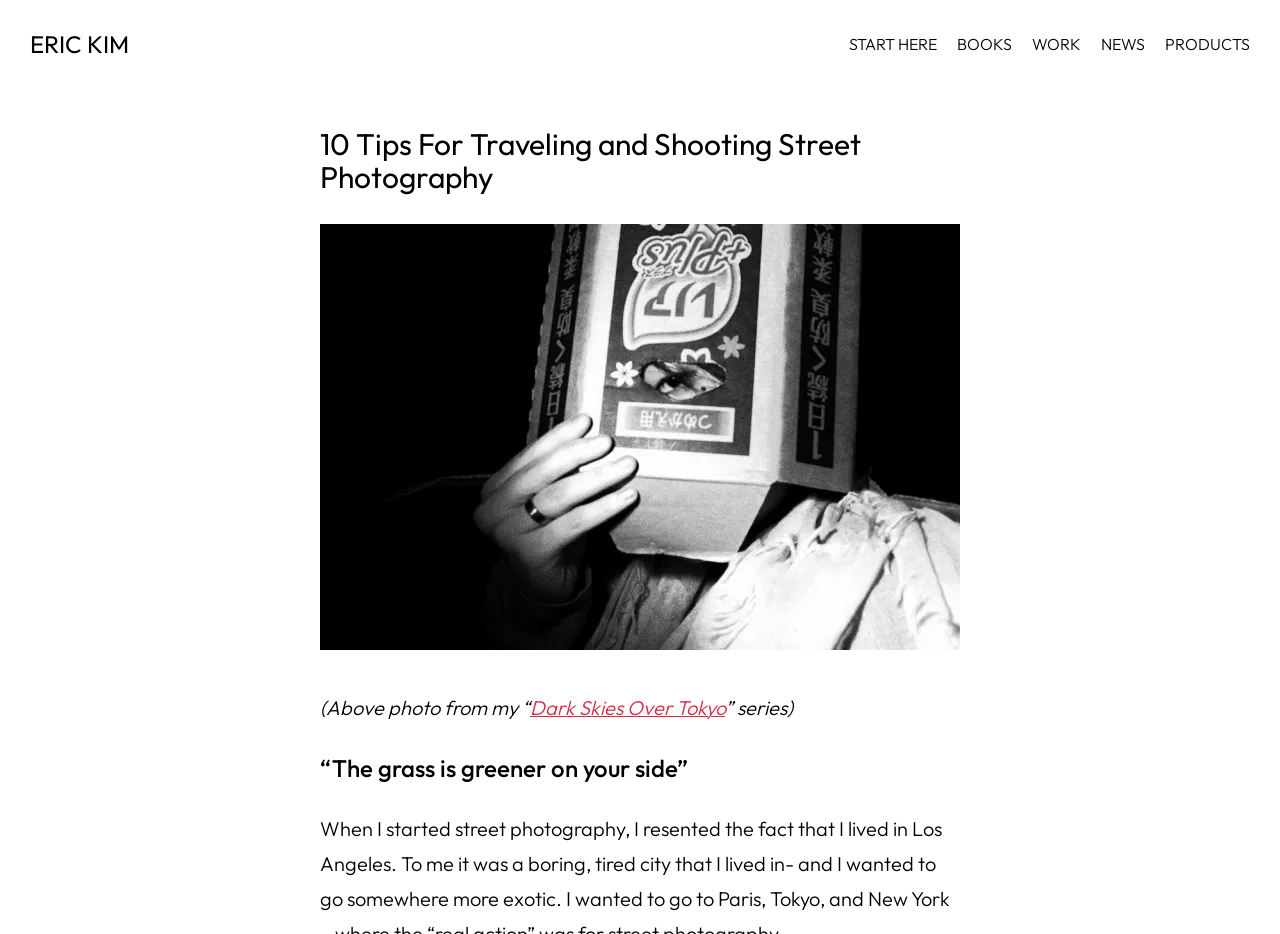Locate the bounding box coordinates of the segment that needs to be clicked to meet this instruction: "Go to the 'ABOUT' page".

None